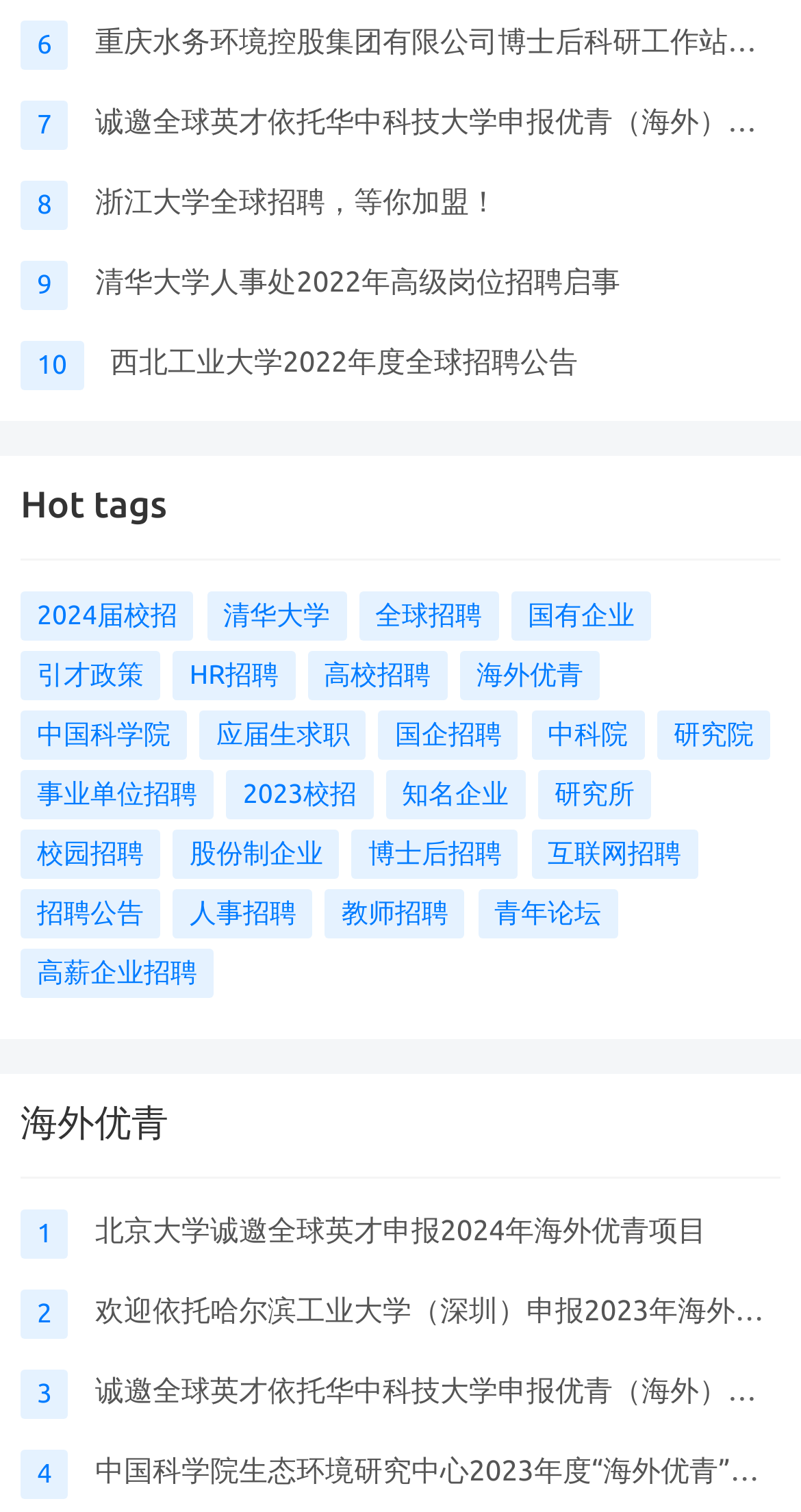What is the target audience for these job postings?
Using the image, respond with a single word or phrase.

Overseas talent